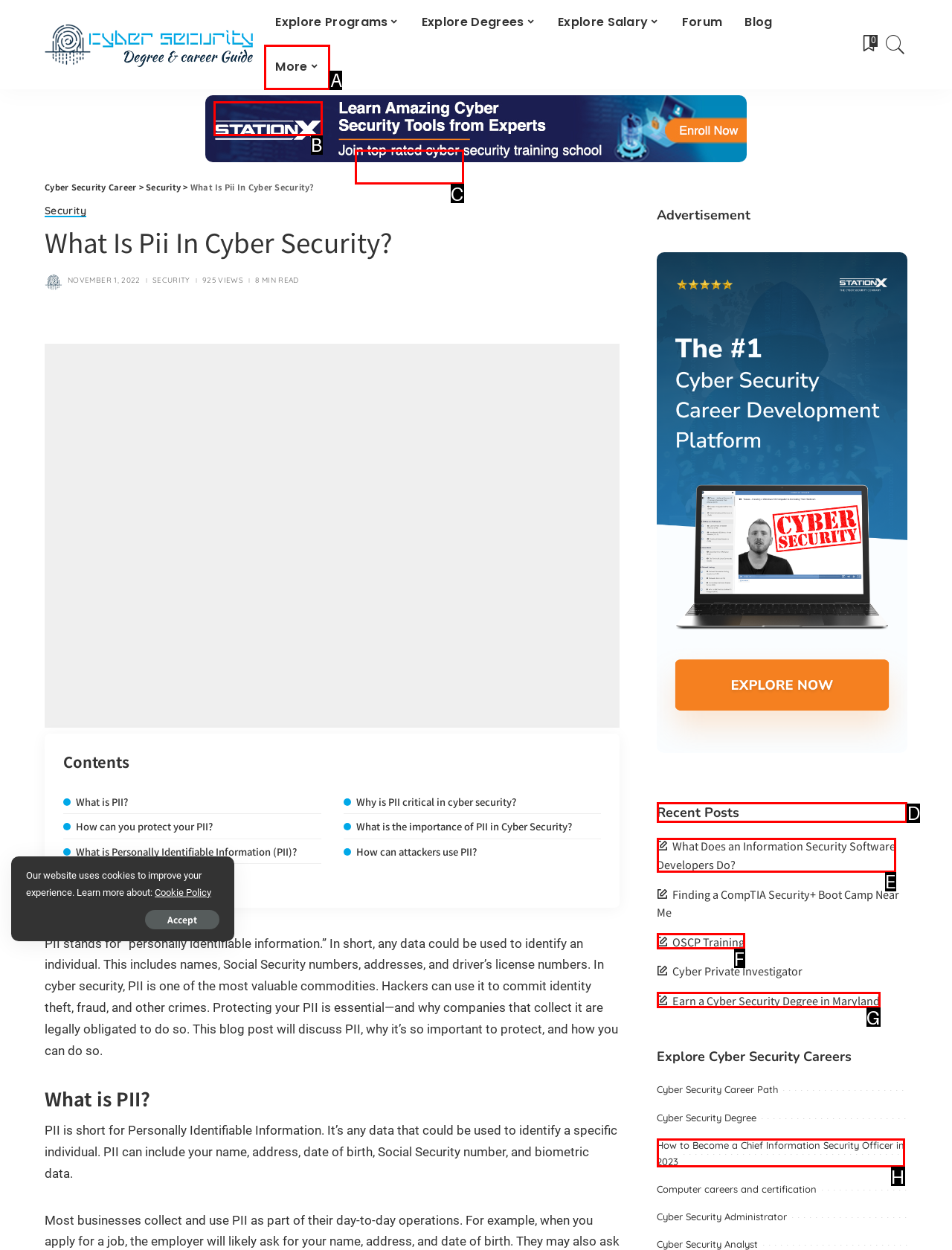Out of the given choices, which letter corresponds to the UI element required to View Recent Posts? Answer with the letter.

D